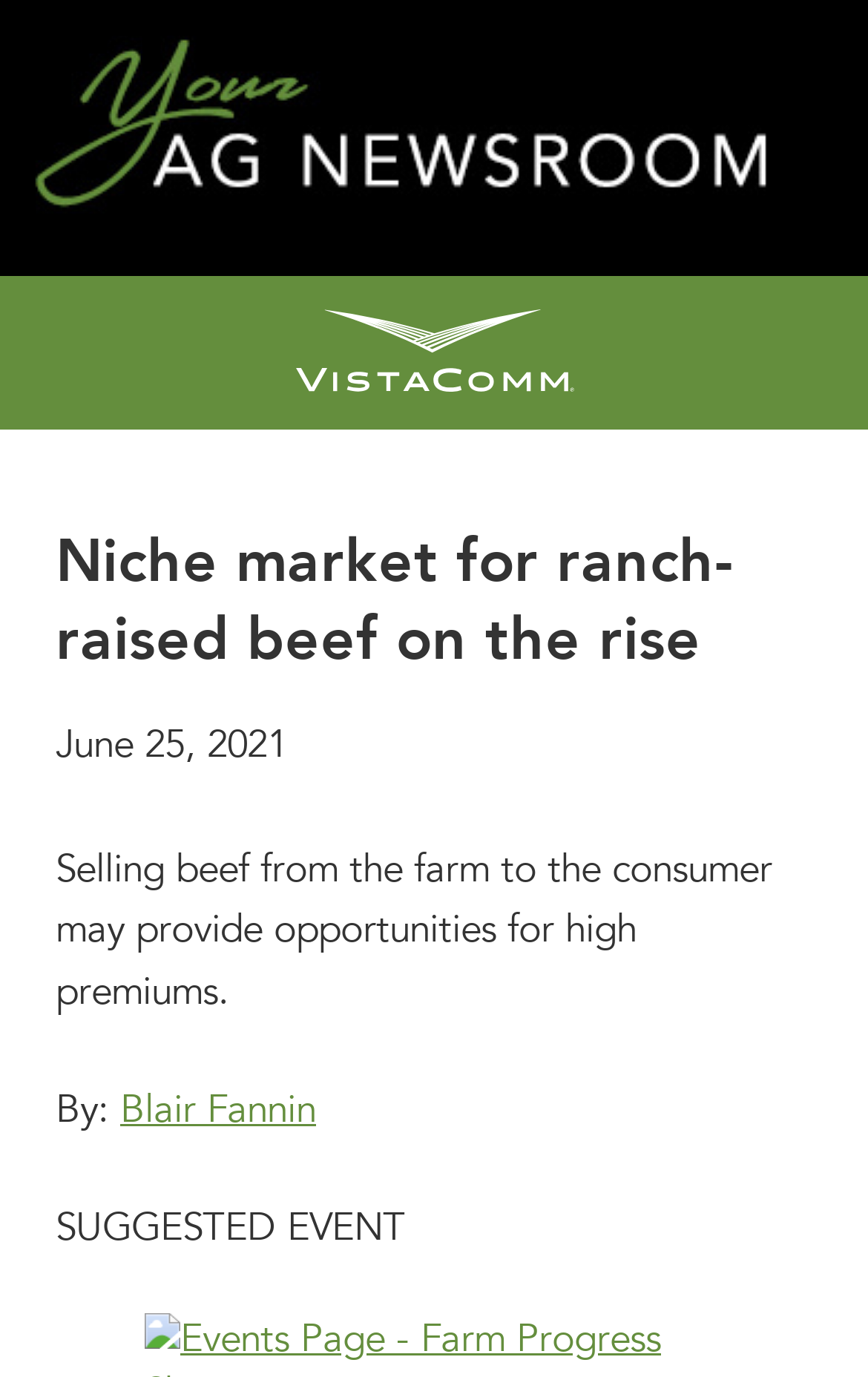What is the date of this article?
Please use the visual content to give a single word or phrase answer.

June 25, 2021